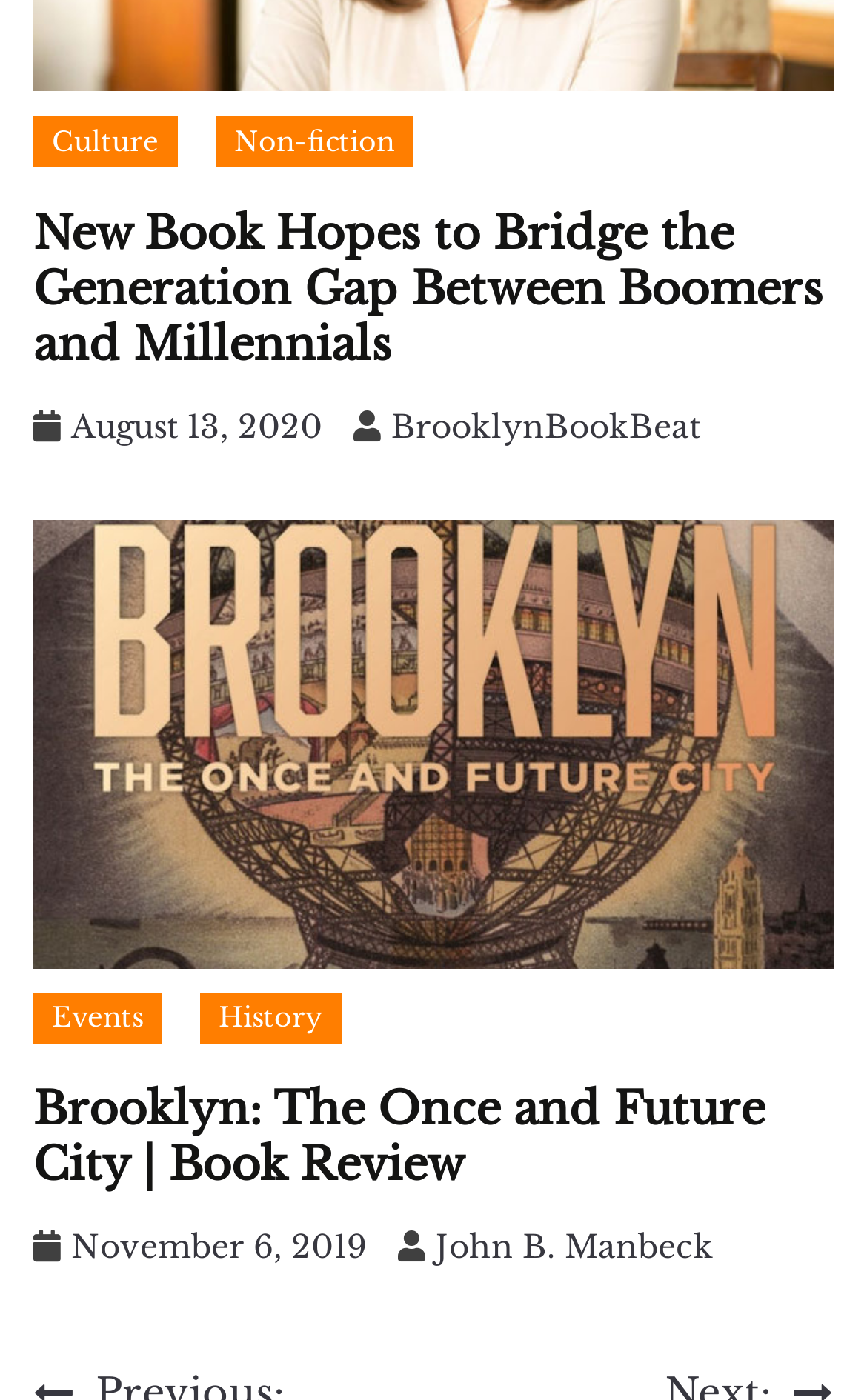Determine the bounding box coordinates of the target area to click to execute the following instruction: "Read the article about bridging the generation gap."

[0.038, 0.147, 0.949, 0.265]